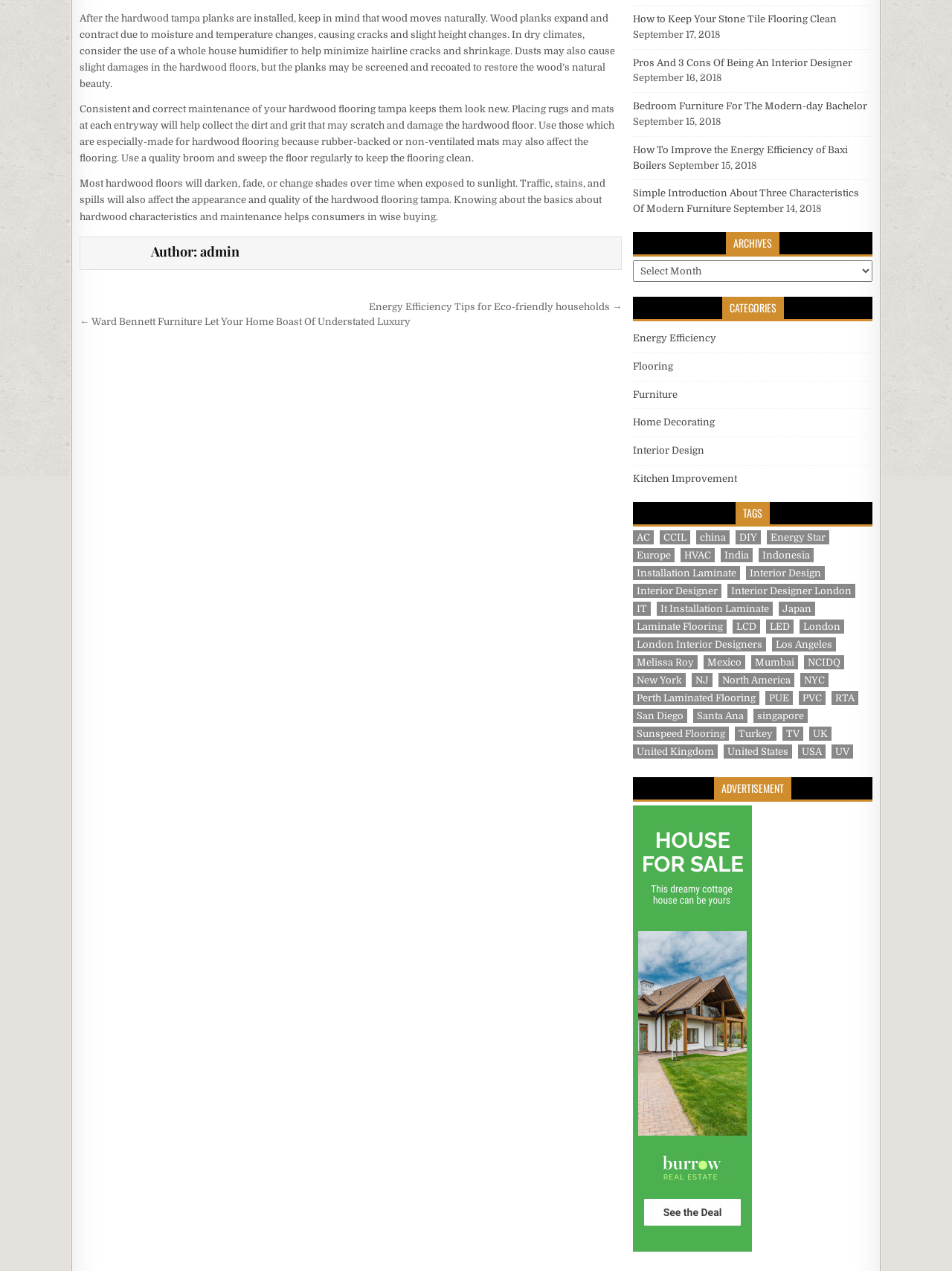Please find the bounding box for the UI element described by: "NCIDQ".

[0.845, 0.515, 0.887, 0.526]